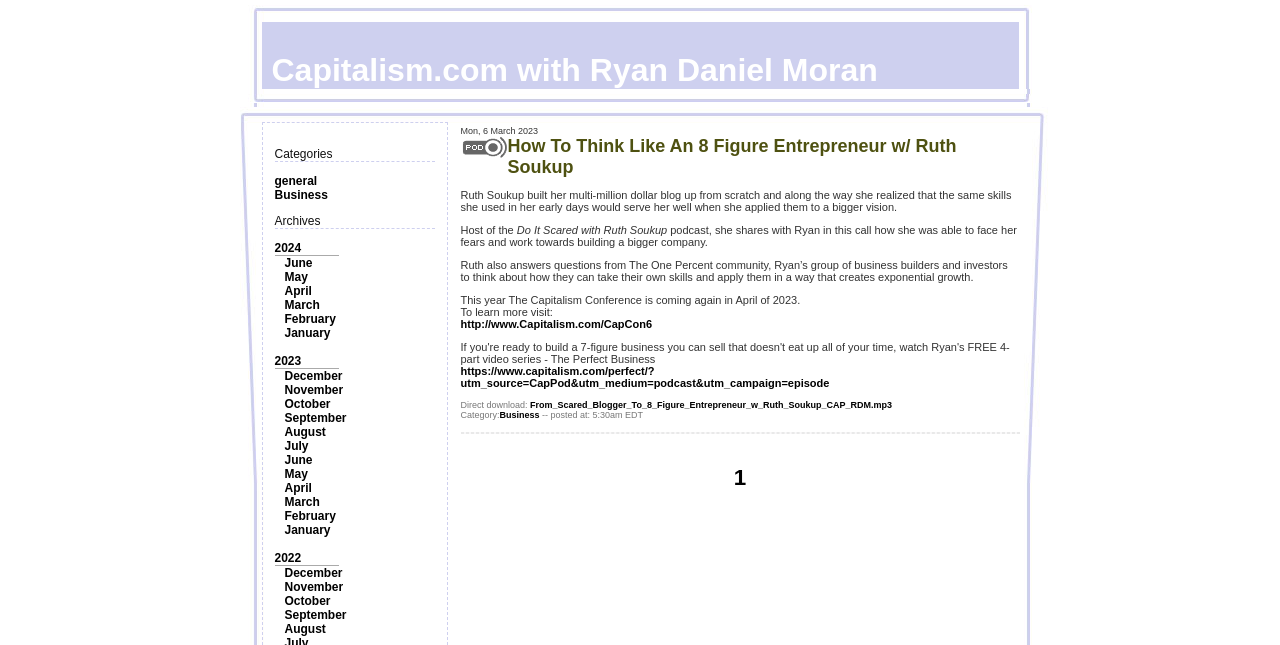What is the URL to learn more about the Capitalism Conference?
Provide an in-depth and detailed answer to the question.

The URL to learn more about the Capitalism Conference can be found in the text of the webpage, specifically in the sentence 'To learn more visit: http://www.Capitalism.com/CapCon6'. This is the URL provided to learn more about the conference.